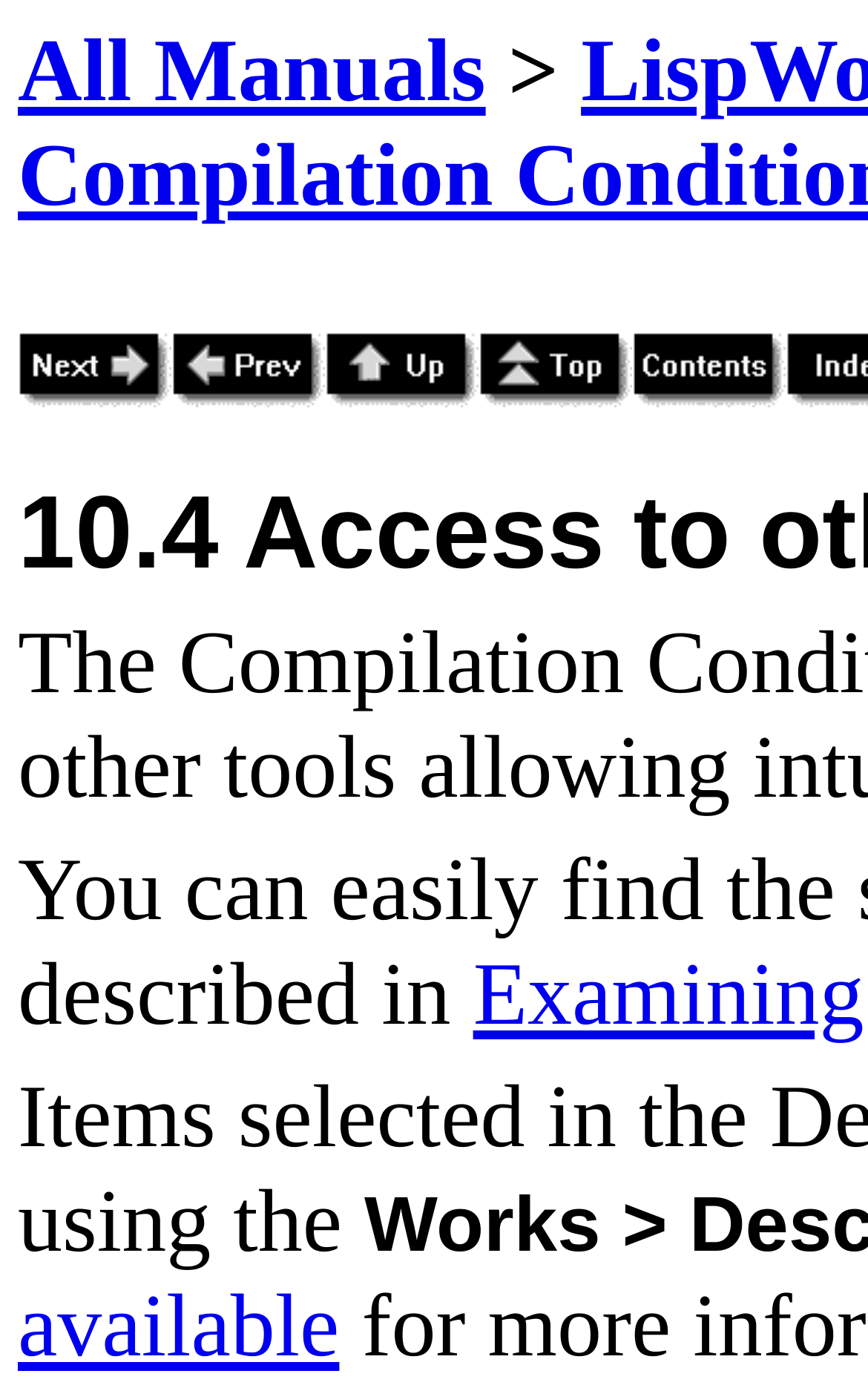Using the provided description: "All Manuals", find the bounding box coordinates of the corresponding UI element. The output should be four float numbers between 0 and 1, in the format [left, top, right, bottom].

[0.021, 0.014, 0.56, 0.087]